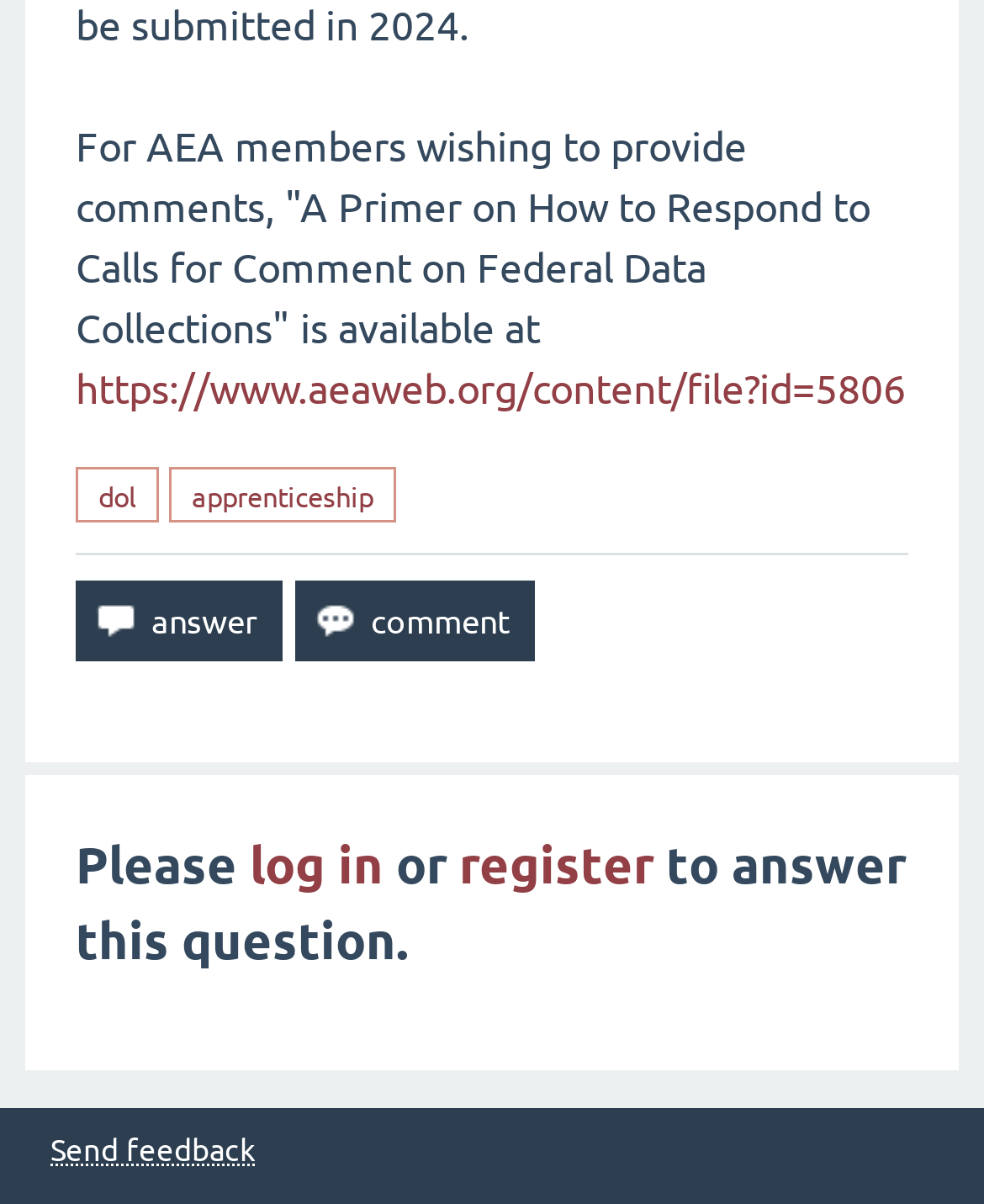What is required to answer this question?
Give a detailed and exhaustive answer to the question.

The webpage has a heading that says 'Please log in or register to answer this question.' which indicates that the user needs to log in or register to answer the question.